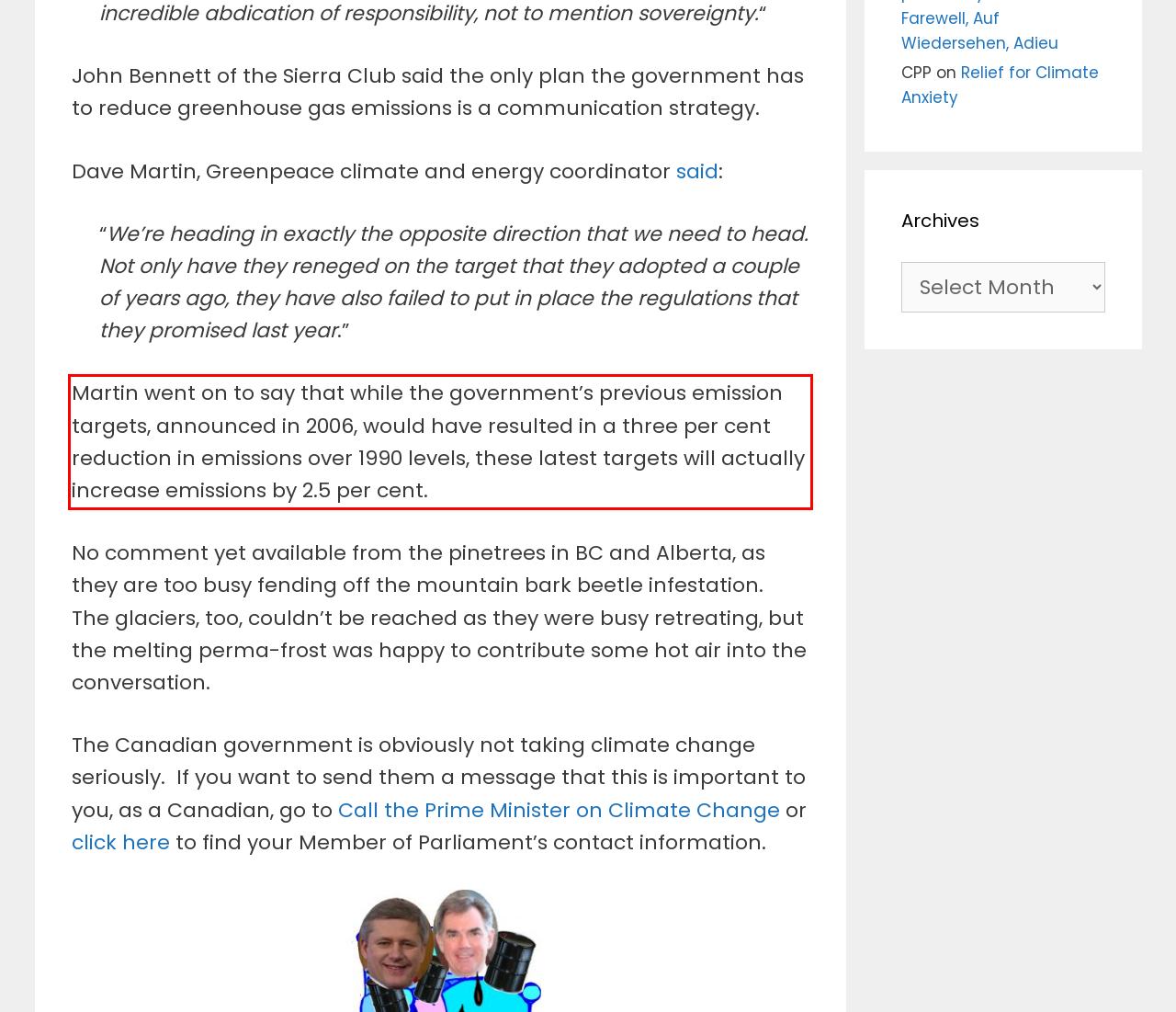There is a screenshot of a webpage with a red bounding box around a UI element. Please use OCR to extract the text within the red bounding box.

Martin went on to say that while the government’s previous emission targets, announced in 2006, would have resulted in a three per cent reduction in emissions over 1990 levels, these latest targets will actually increase emissions by 2.5 per cent.